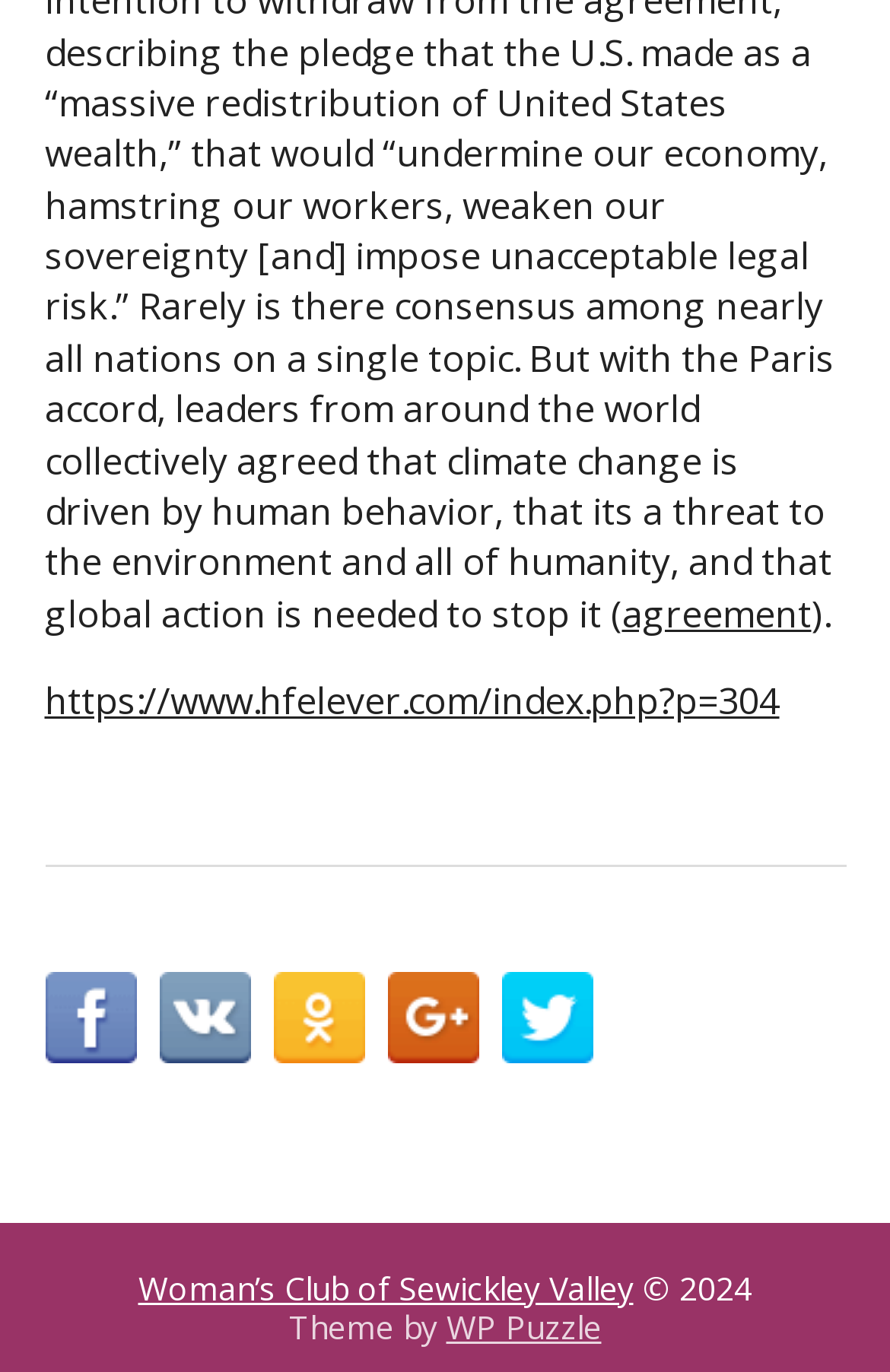Could you determine the bounding box coordinates of the clickable element to complete the instruction: "Visit WP Puzzle"? Provide the coordinates as four float numbers between 0 and 1, i.e., [left, top, right, bottom].

[0.501, 0.951, 0.676, 0.983]